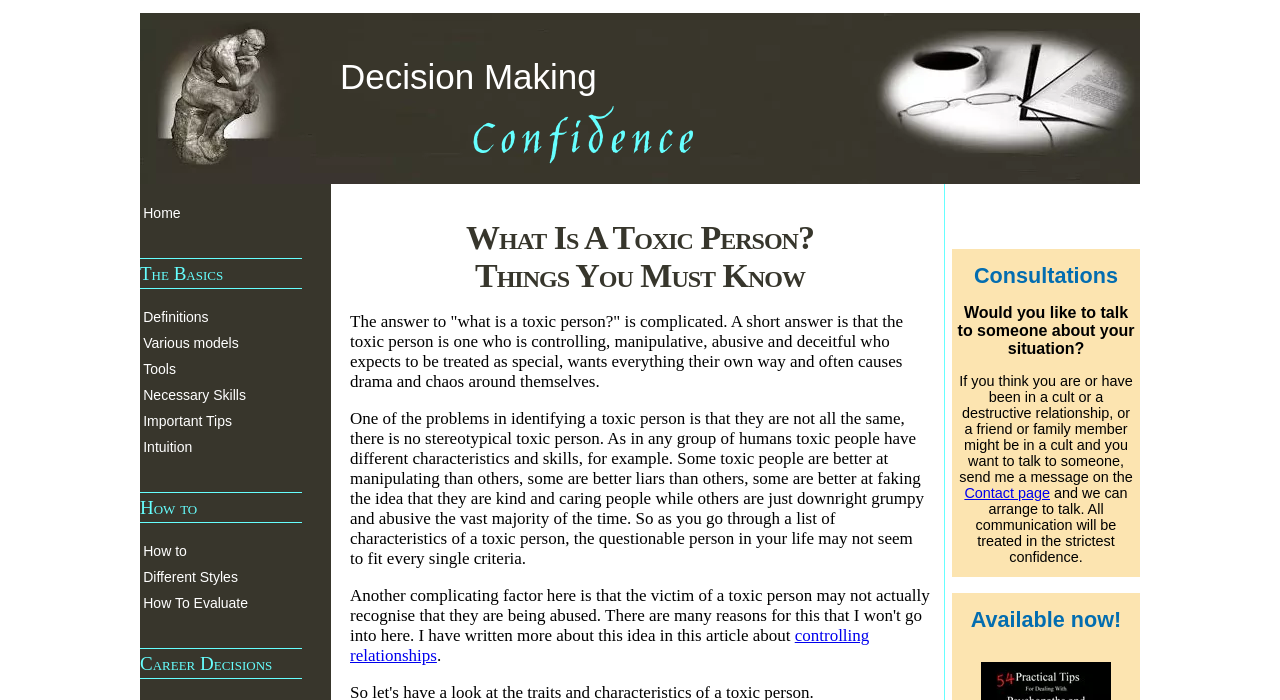What is the category of the link 'Necessary Skills'?
Please answer the question with a detailed and comprehensive explanation.

The link 'Necessary Skills' is categorized under the 'How to' section, suggesting that it provides information or guidance on the necessary skills required to deal with toxic relationships or similar situations.